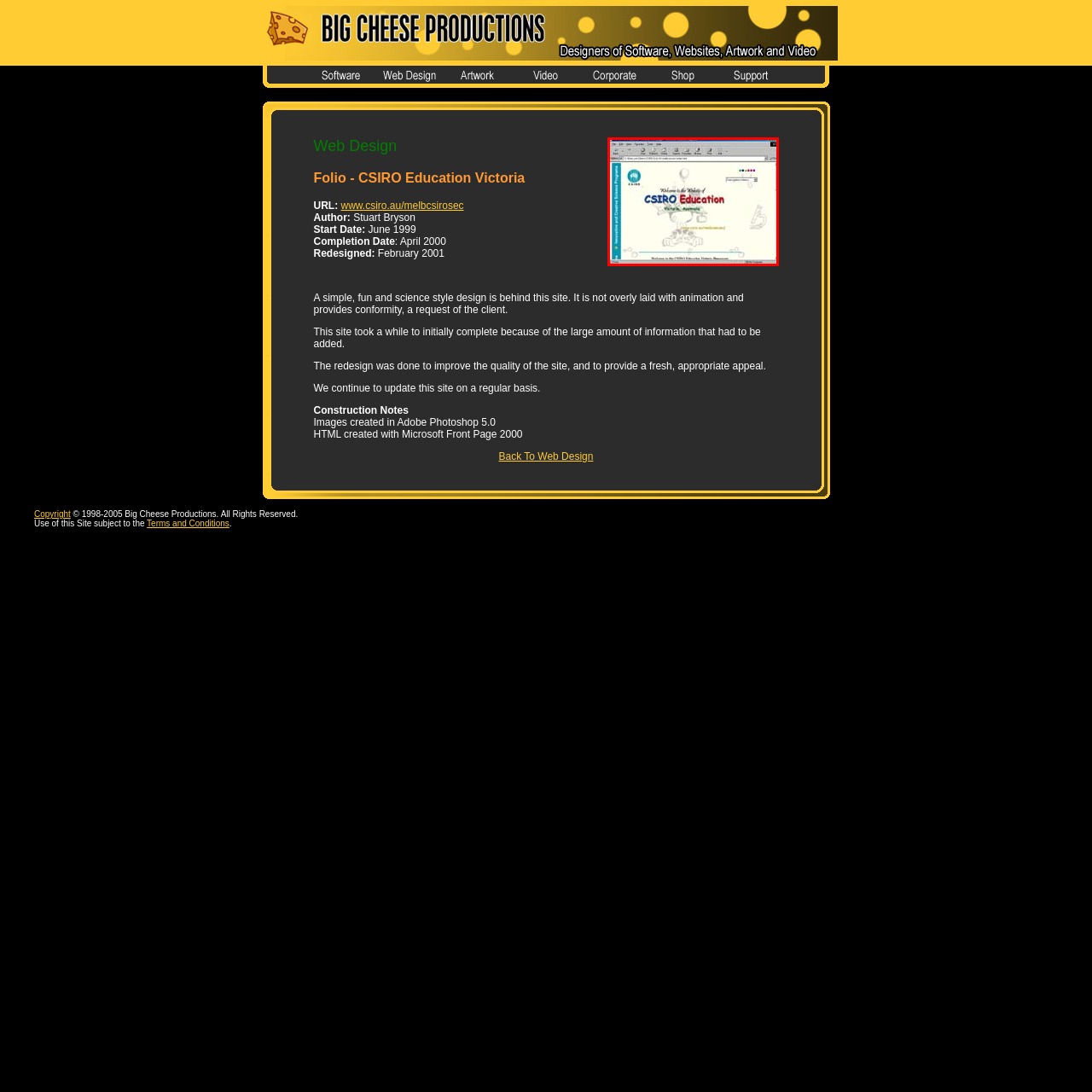Inspect the part framed by the grey rectangle, What is the purpose of the navigation section? 
Reply with a single word or phrase.

Linking to educational materials